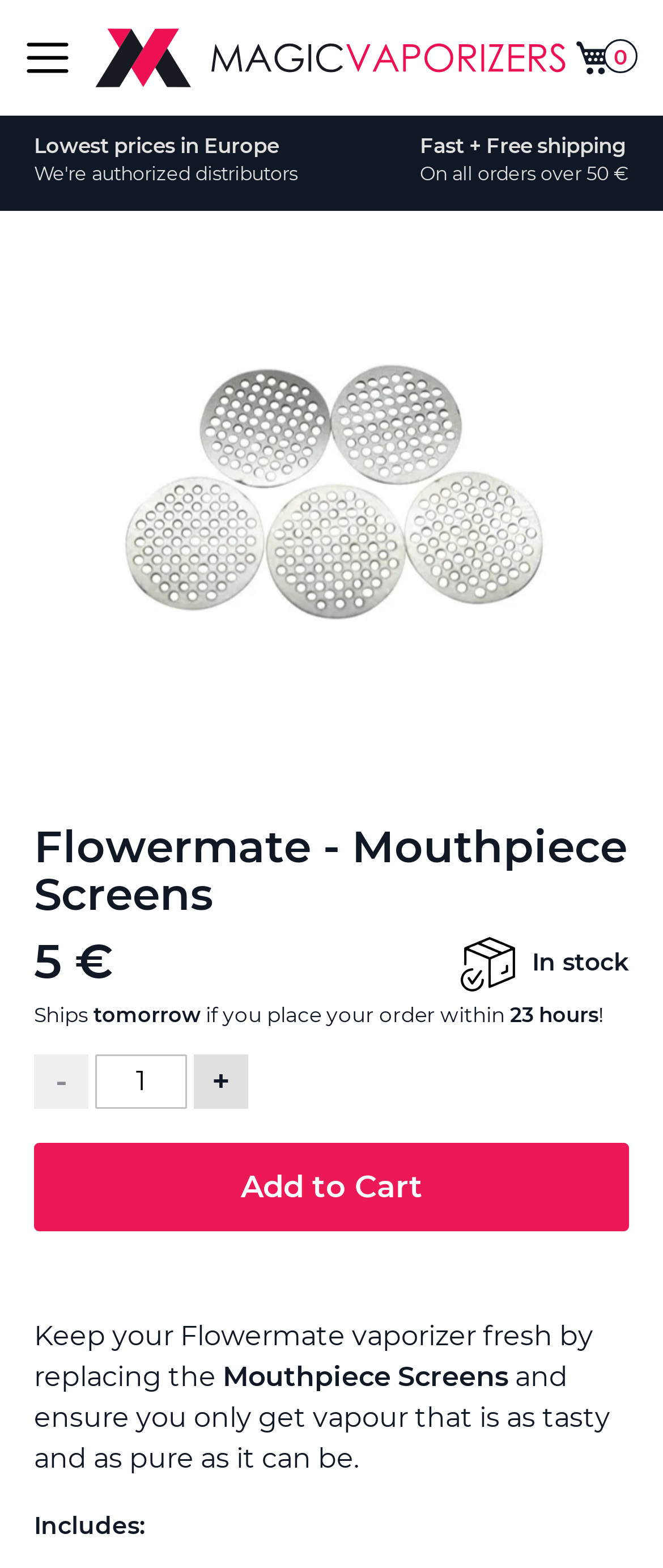Determine the bounding box for the described UI element: "parent_node: Toggle Nav title="MagicVaporizers"".

[0.144, 0.0, 0.854, 0.074]